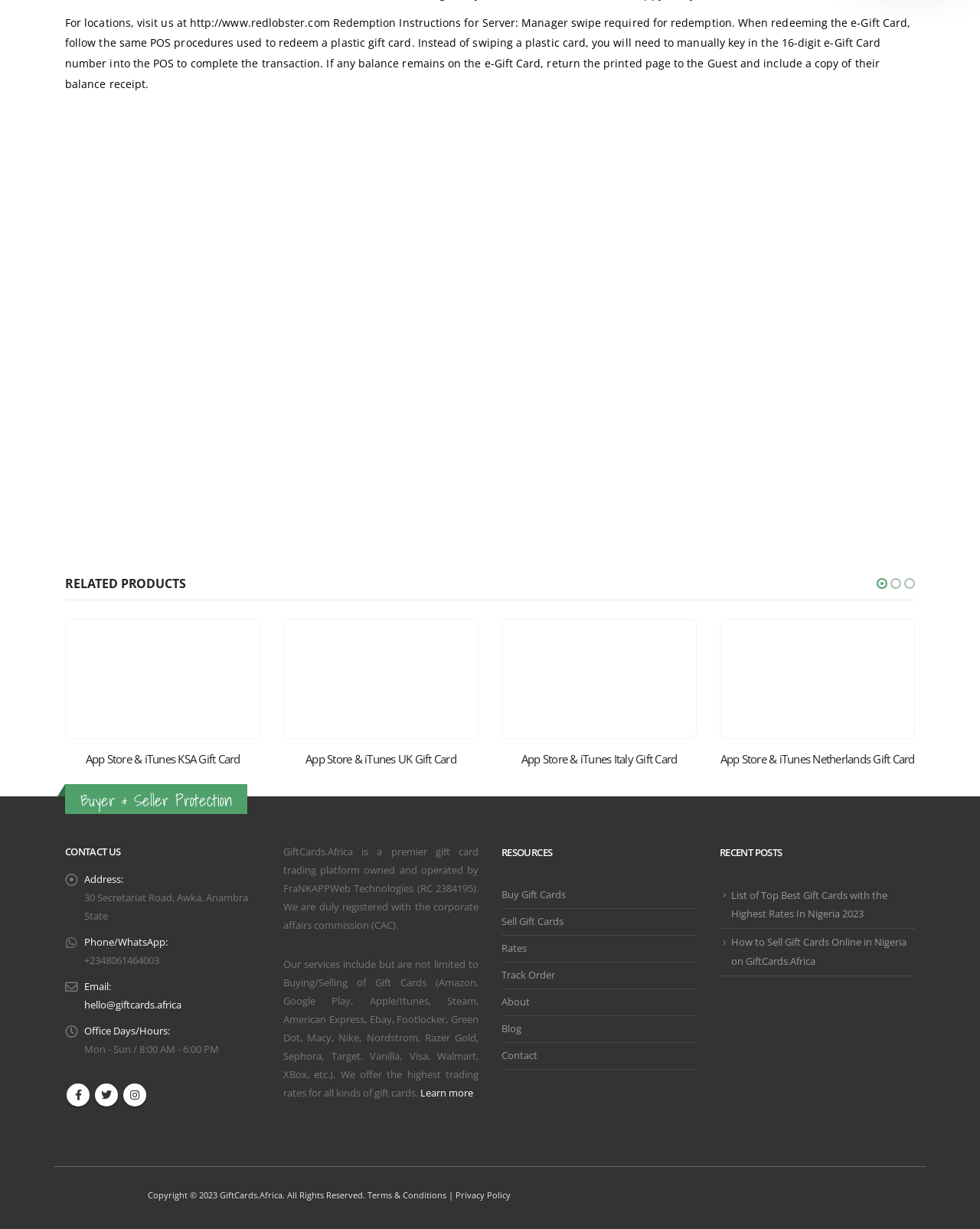Determine the bounding box for the HTML element described here: "aria-label="owl-dot"". The coordinates should be given as [left, top, right, bottom] with each number being a float between 0 and 1.

[0.907, 0.467, 0.921, 0.482]